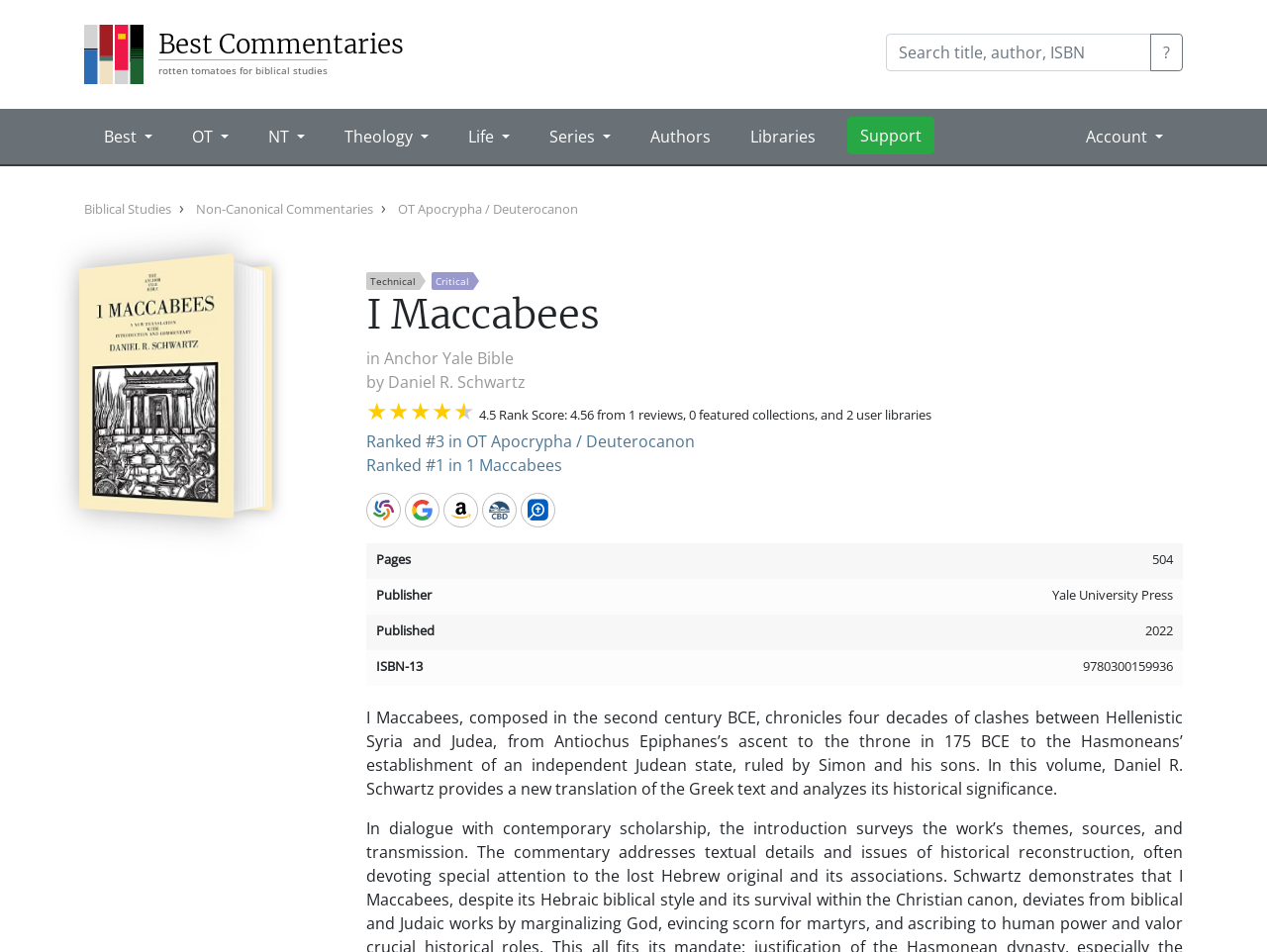Who is the publisher of the book?
Your answer should be a single word or phrase derived from the screenshot.

Yale University Press